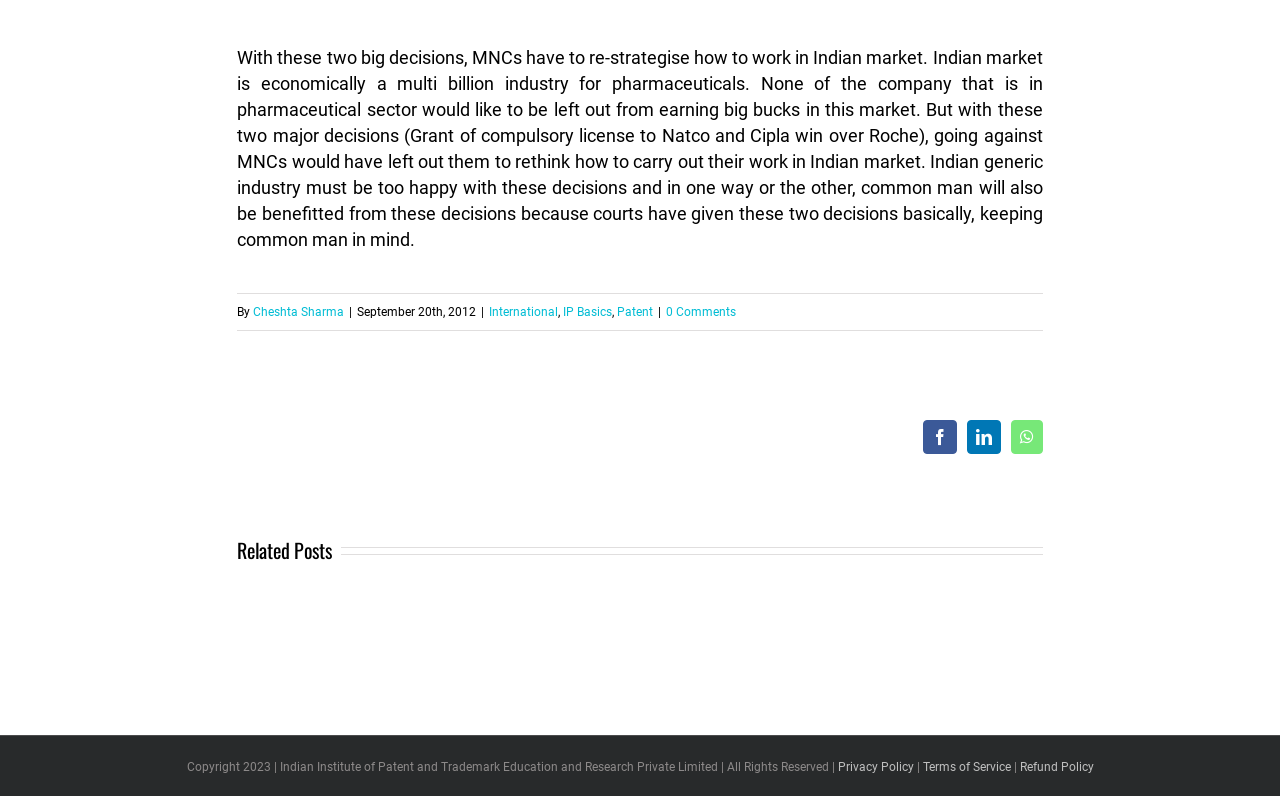Identify the bounding box coordinates of the element that should be clicked to fulfill this task: "View related post 'Is Patent Agent Better than Patent Attorney?'". The coordinates should be provided as four float numbers between 0 and 1, i.e., [left, top, right, bottom].

[0.185, 0.755, 0.284, 0.876]